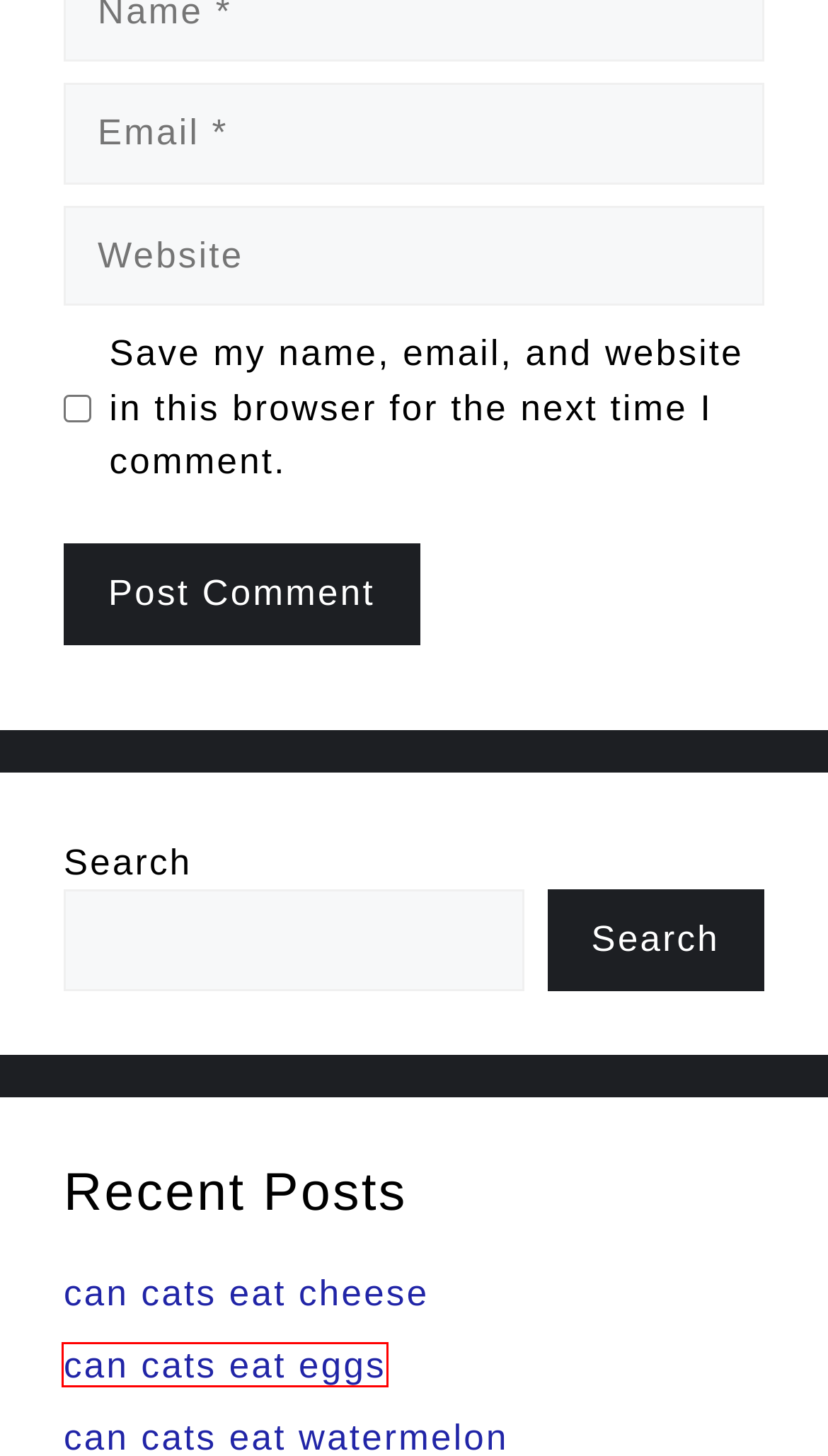Observe the webpage screenshot and focus on the red bounding box surrounding a UI element. Choose the most appropriate webpage description that corresponds to the new webpage after clicking the element in the bounding box. Here are the candidates:
A. can cats eat cheese - AnswerChef
B. can cats eat bananas - AnswerChef
C. can cats eat watermelon - AnswerChef
D. ANSWER CHEF - AnswerChef
E. Animals & Pets Archives - AnswerChef
F. can cats eat eggs - AnswerChef
G. Do Turtles Drink Water? - AnswerChef
H. Do Turtles Have Feelings Do They Feel Emotions? - AnswerChef

F